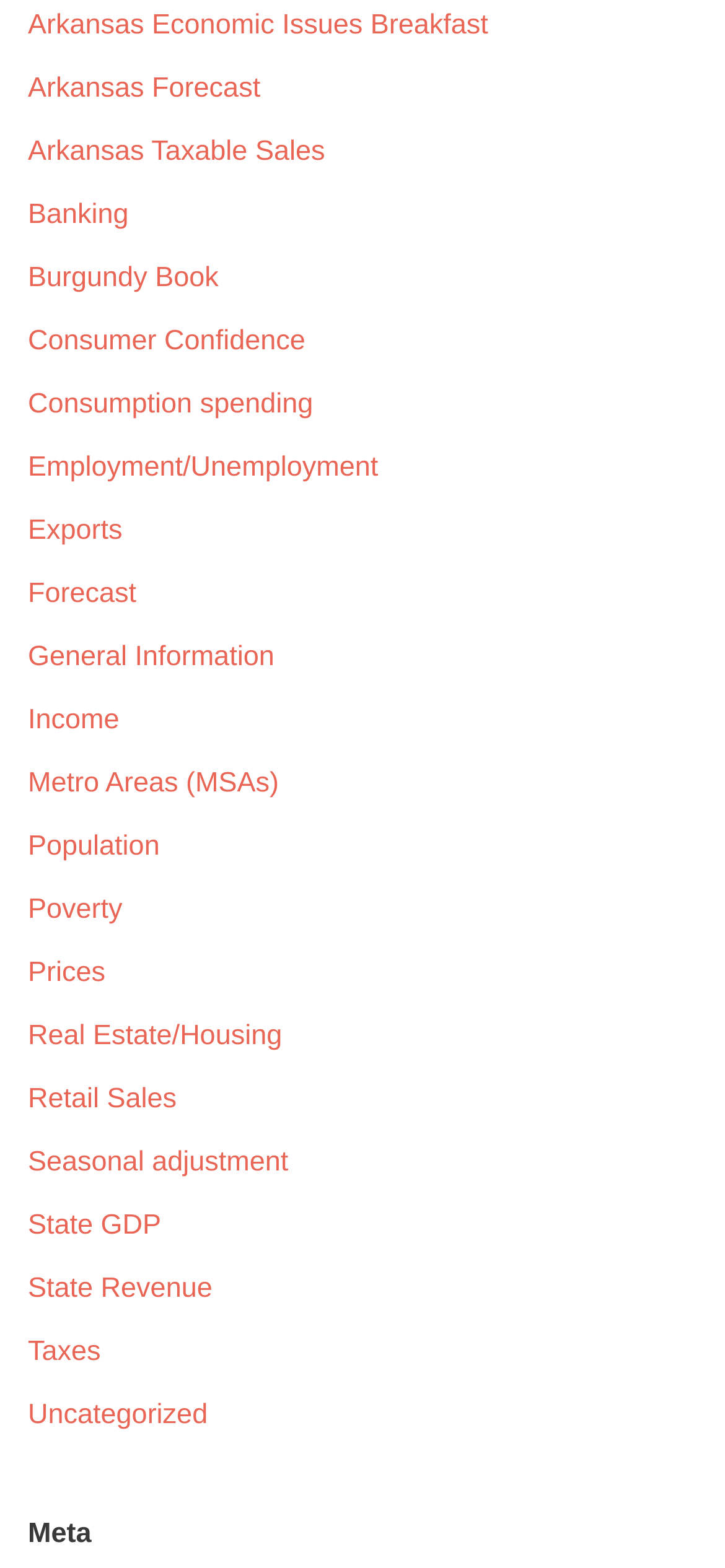Using the webpage screenshot, locate the HTML element that fits the following description and provide its bounding box: "aria-label="Toggle Menu"".

None